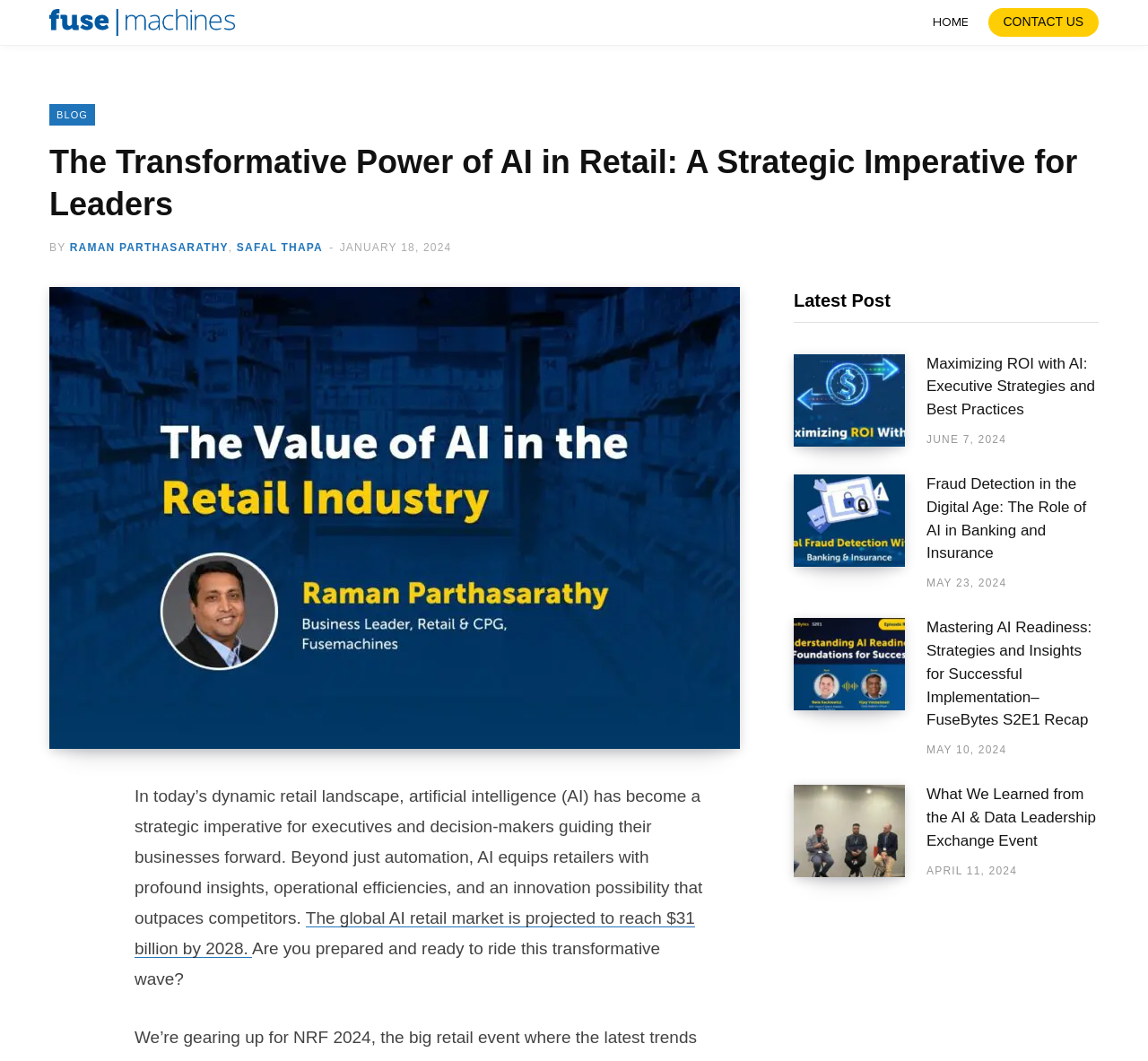Locate the bounding box coordinates of the area to click to fulfill this instruction: "Click on the Fusemachines logo". The bounding box should be presented as four float numbers between 0 and 1, in the order [left, top, right, bottom].

[0.043, 0.008, 0.205, 0.034]